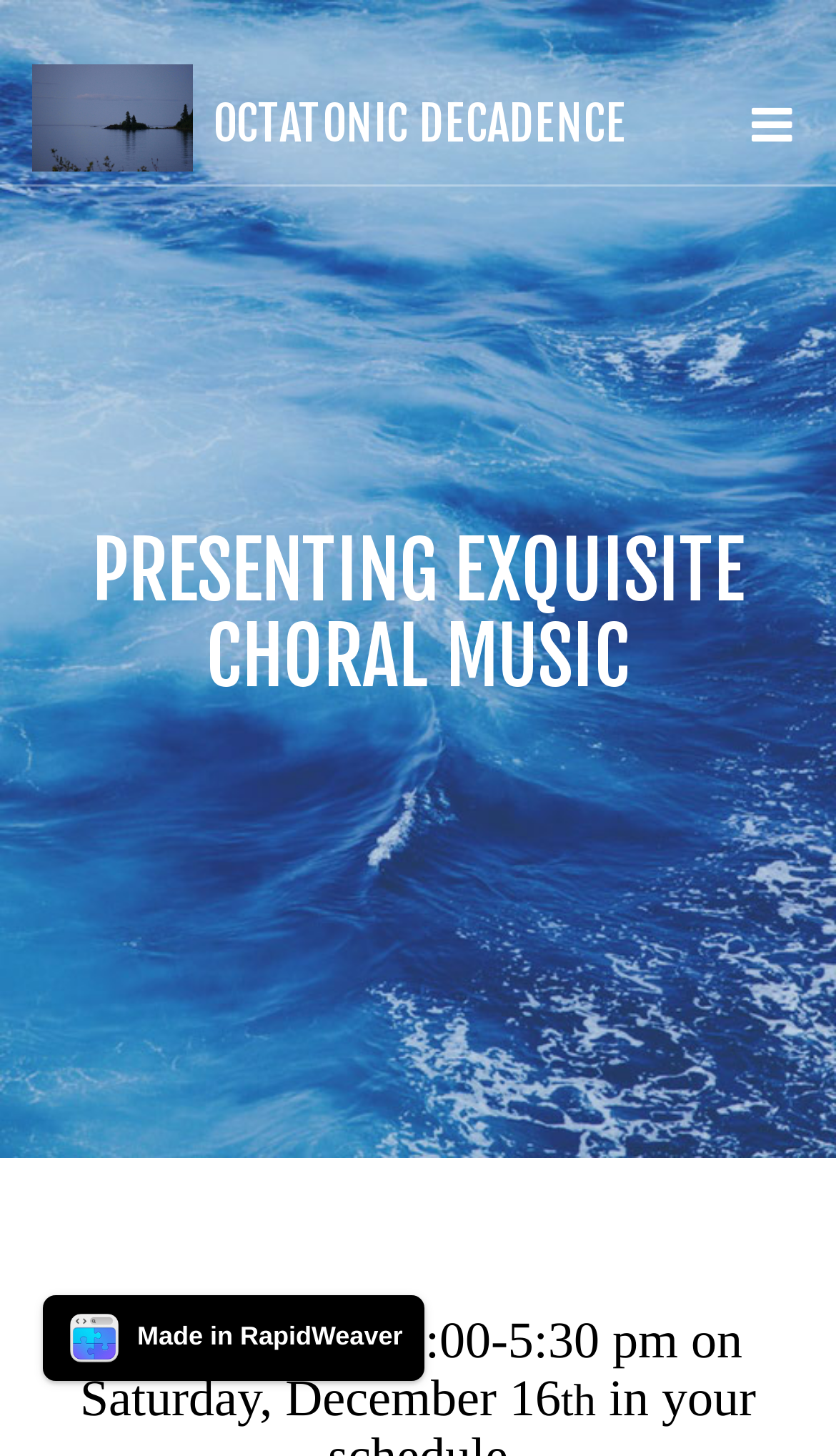What is the event time?
Please provide an in-depth and detailed response to the question.

The webpage has a static text 'Please reserve 4:00-5:30 pm on Saturday, December 16', which indicates that the event is scheduled to take place between 4:00 pm and 5:30 pm.